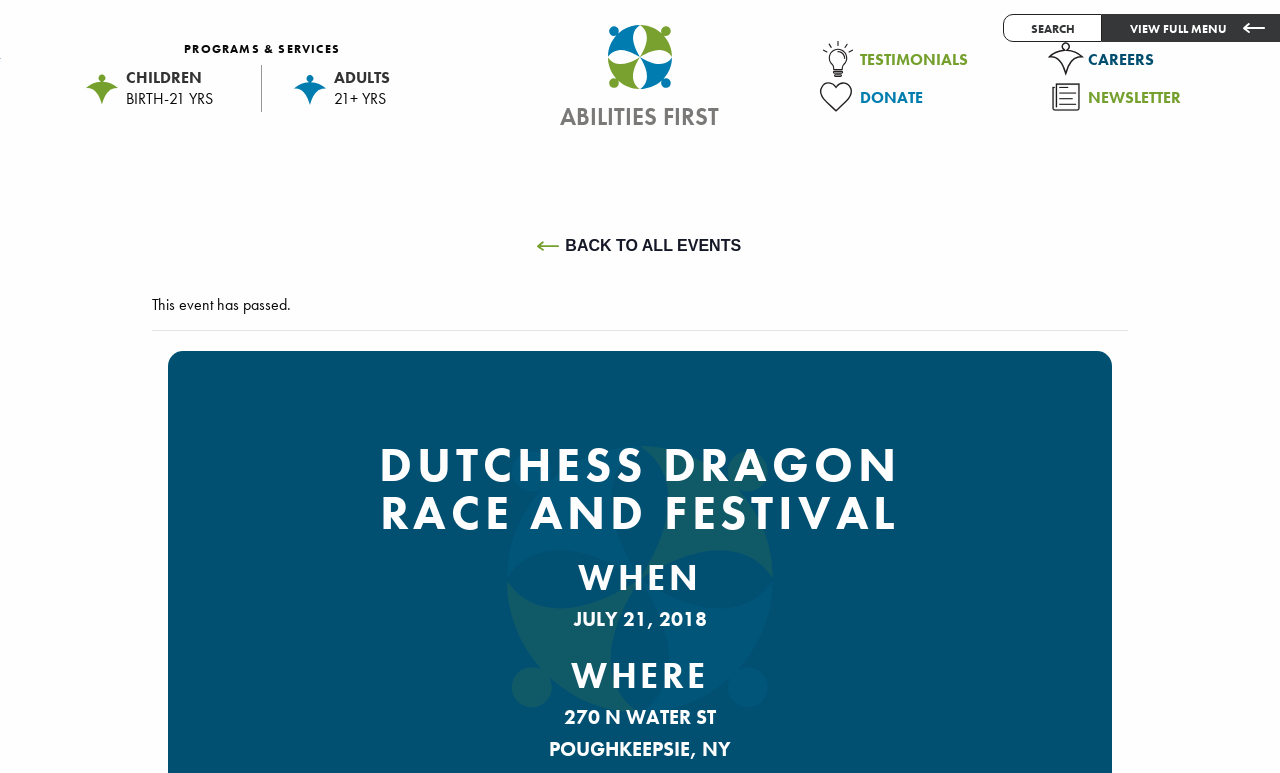Determine the bounding box coordinates of the element's region needed to click to follow the instruction: "Learn about children's programs". Provide these coordinates as four float numbers between 0 and 1, formatted as [left, top, right, bottom].

[0.067, 0.084, 0.186, 0.138]